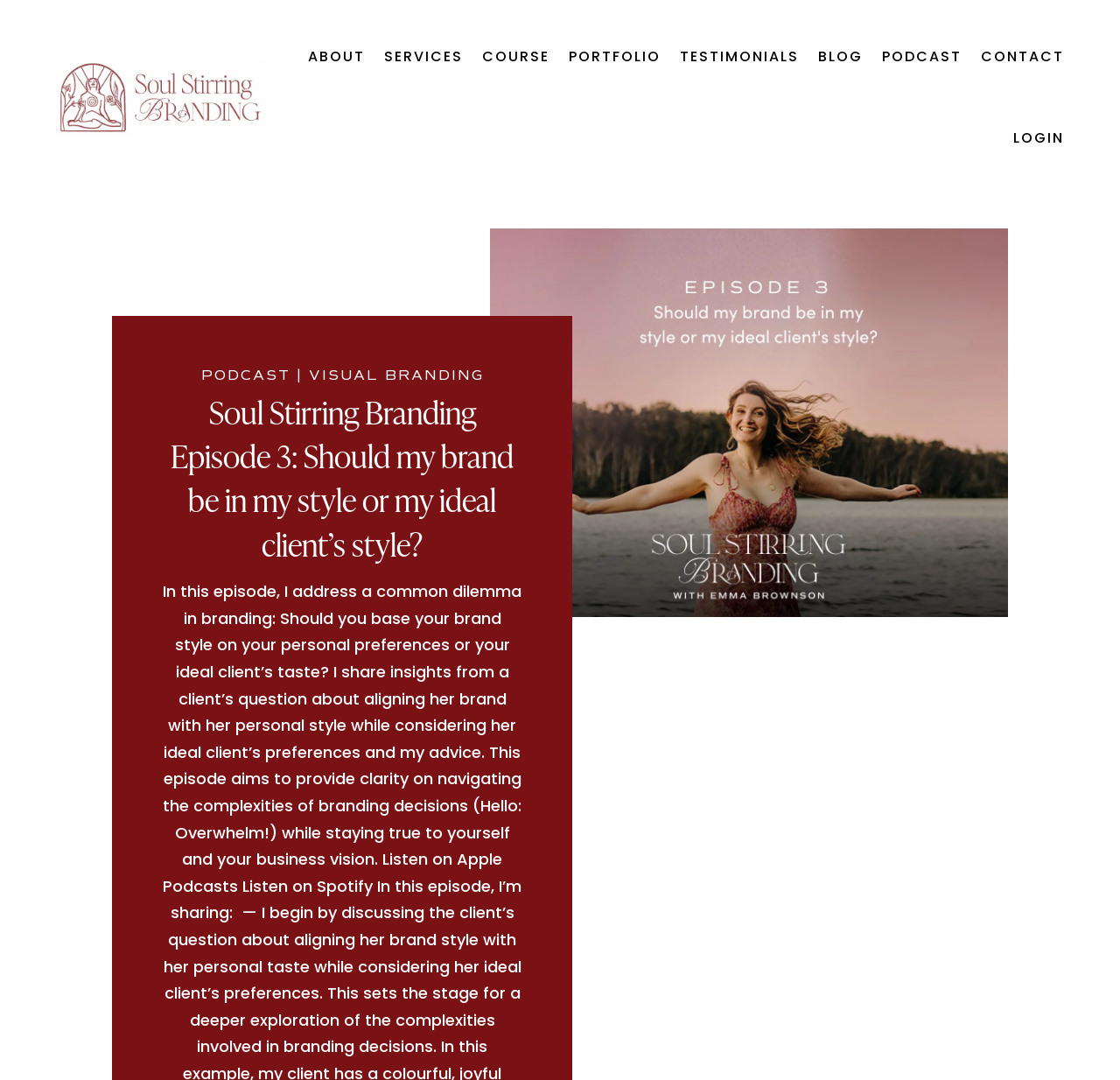Select the bounding box coordinates of the element I need to click to carry out the following instruction: "go to ABOUT page".

[0.275, 0.015, 0.326, 0.09]